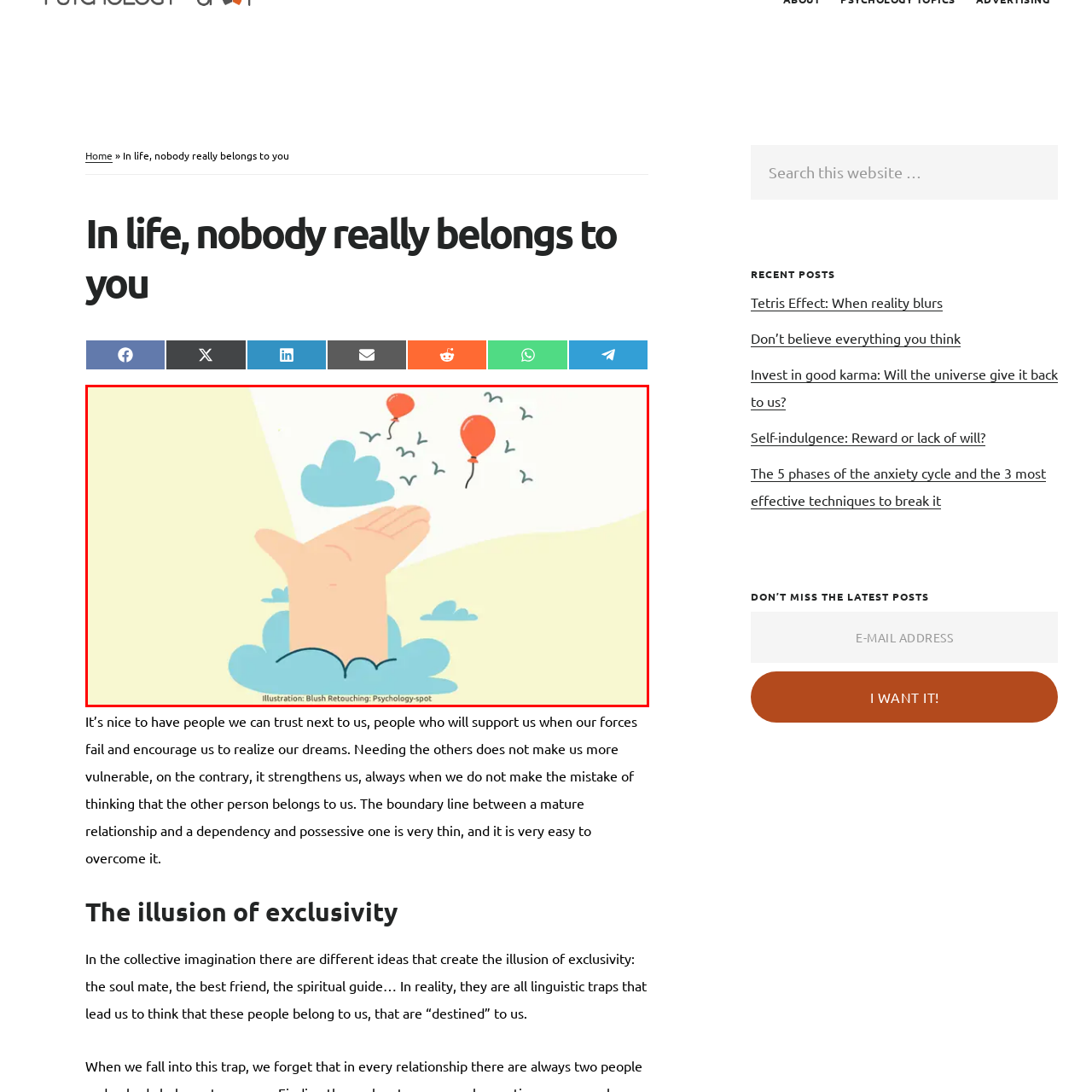Direct your attention to the segment of the image enclosed by the red boundary and answer the ensuing question in detail: Who is attributed to the illustration?

The caption attributes the illustration to Blush Retouching for Psychology-spot, suggesting a connection to emotional well-being and personal growth, and inviting viewers to reflect on themes of attachment and liberation.